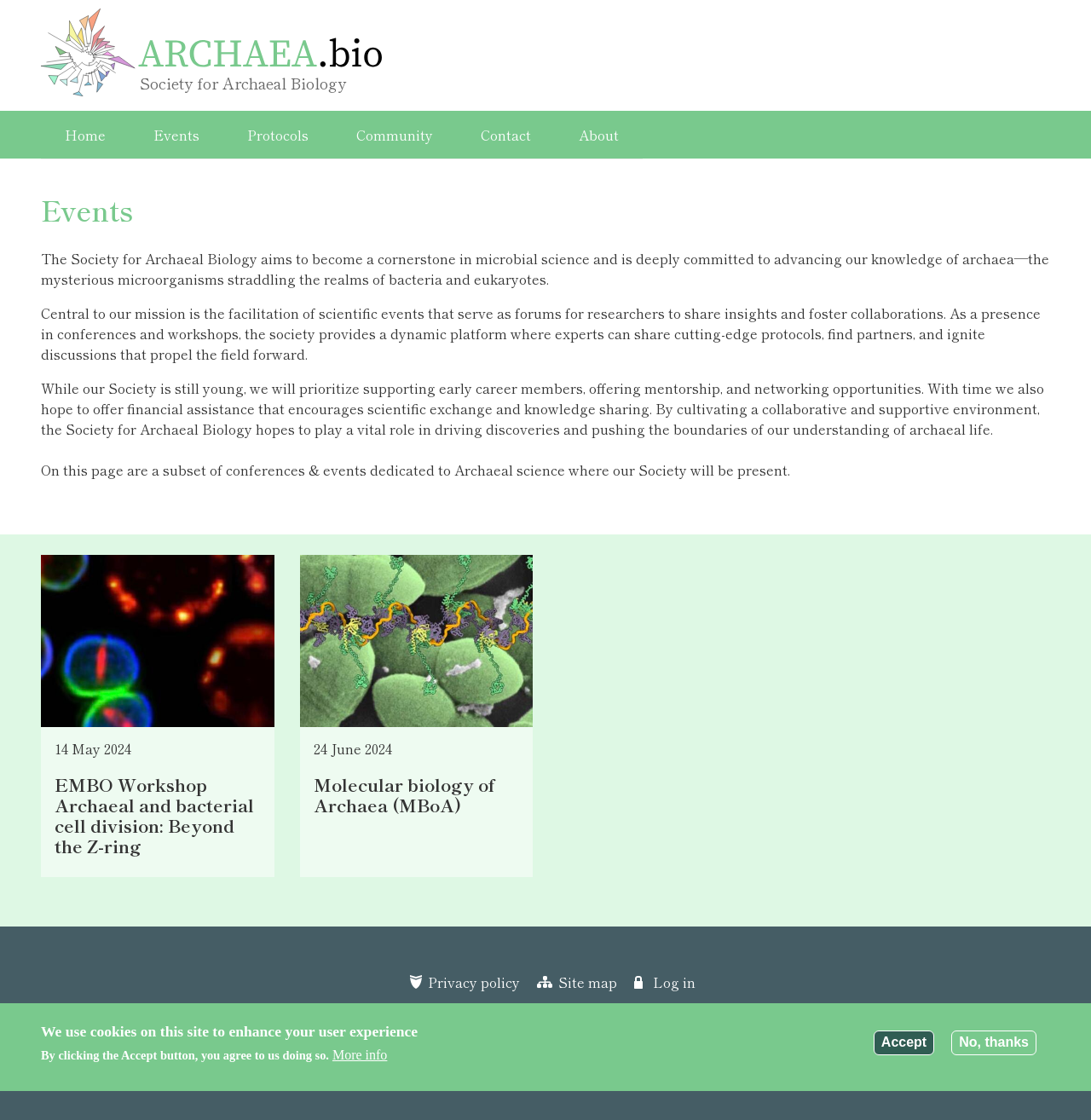Find the bounding box coordinates of the clickable region needed to perform the following instruction: "Click the Home link". The coordinates should be provided as four float numbers between 0 and 1, i.e., [left, top, right, bottom].

[0.038, 0.008, 0.35, 0.088]